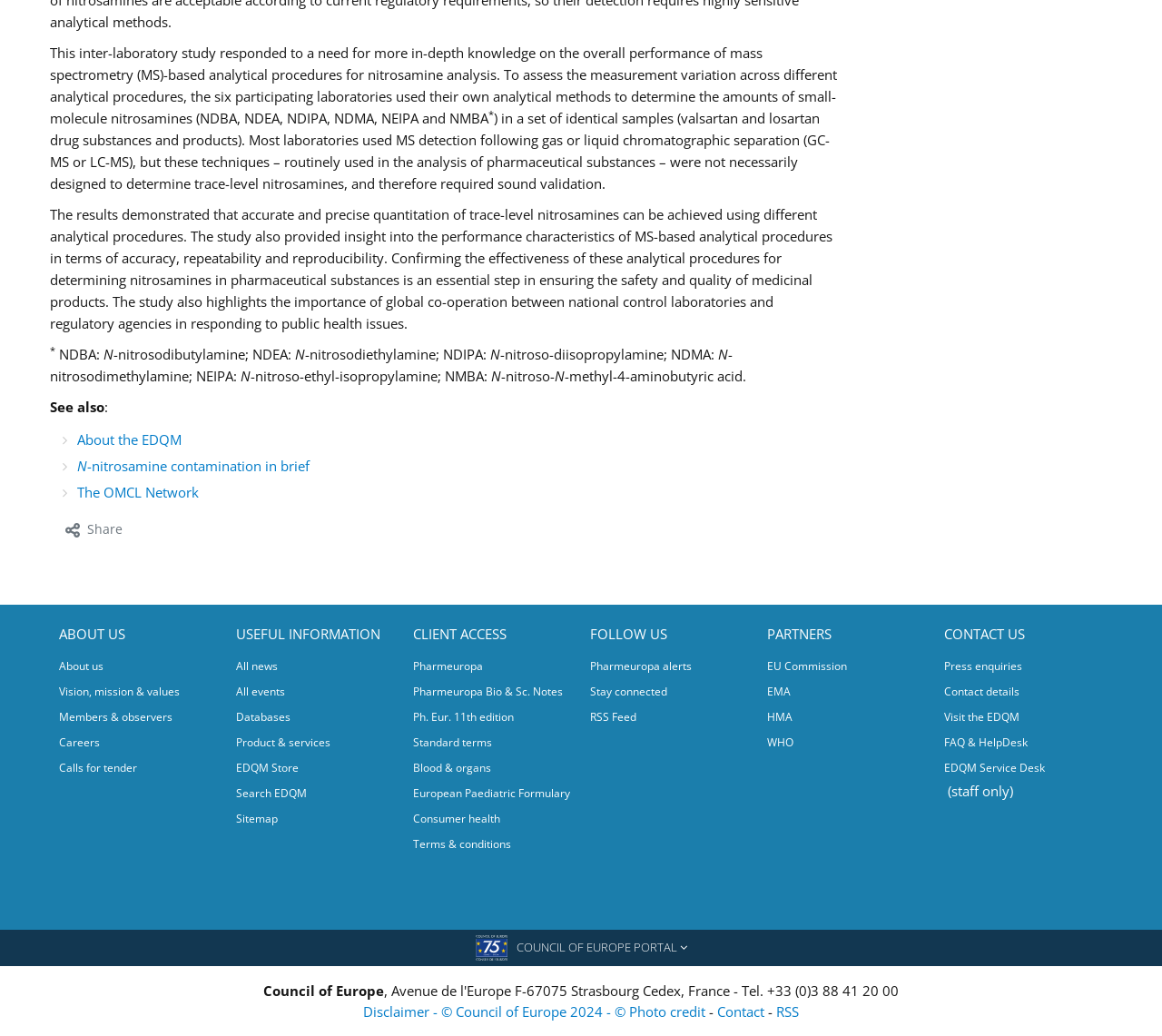Please identify the bounding box coordinates of the clickable element to fulfill the following instruction: "Click the 'Share' button". The coordinates should be four float numbers between 0 and 1, i.e., [left, top, right, bottom].

[0.049, 0.497, 0.112, 0.524]